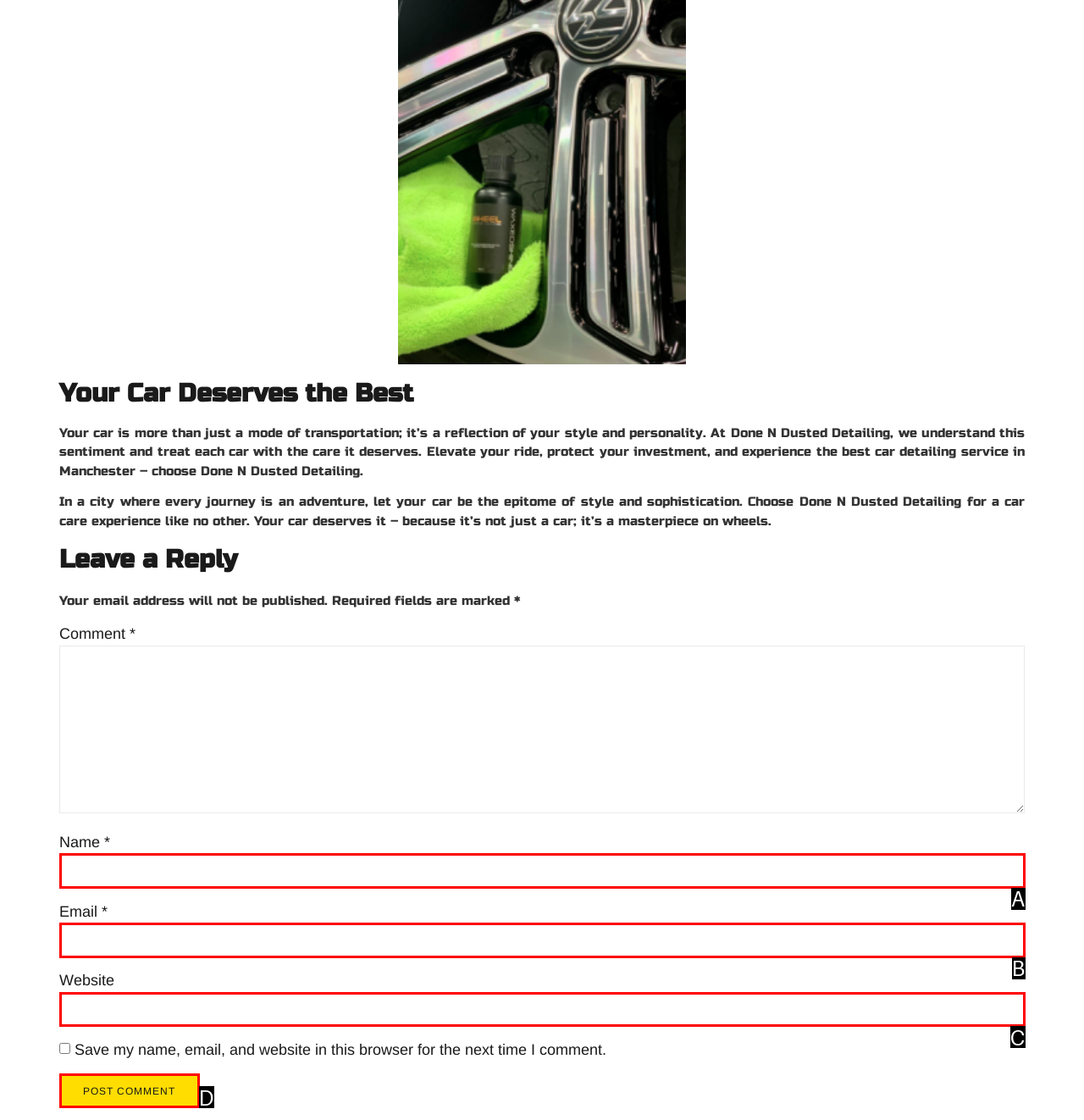Determine which HTML element best fits the description: parent_node: Website name="url"
Answer directly with the letter of the matching option from the available choices.

C